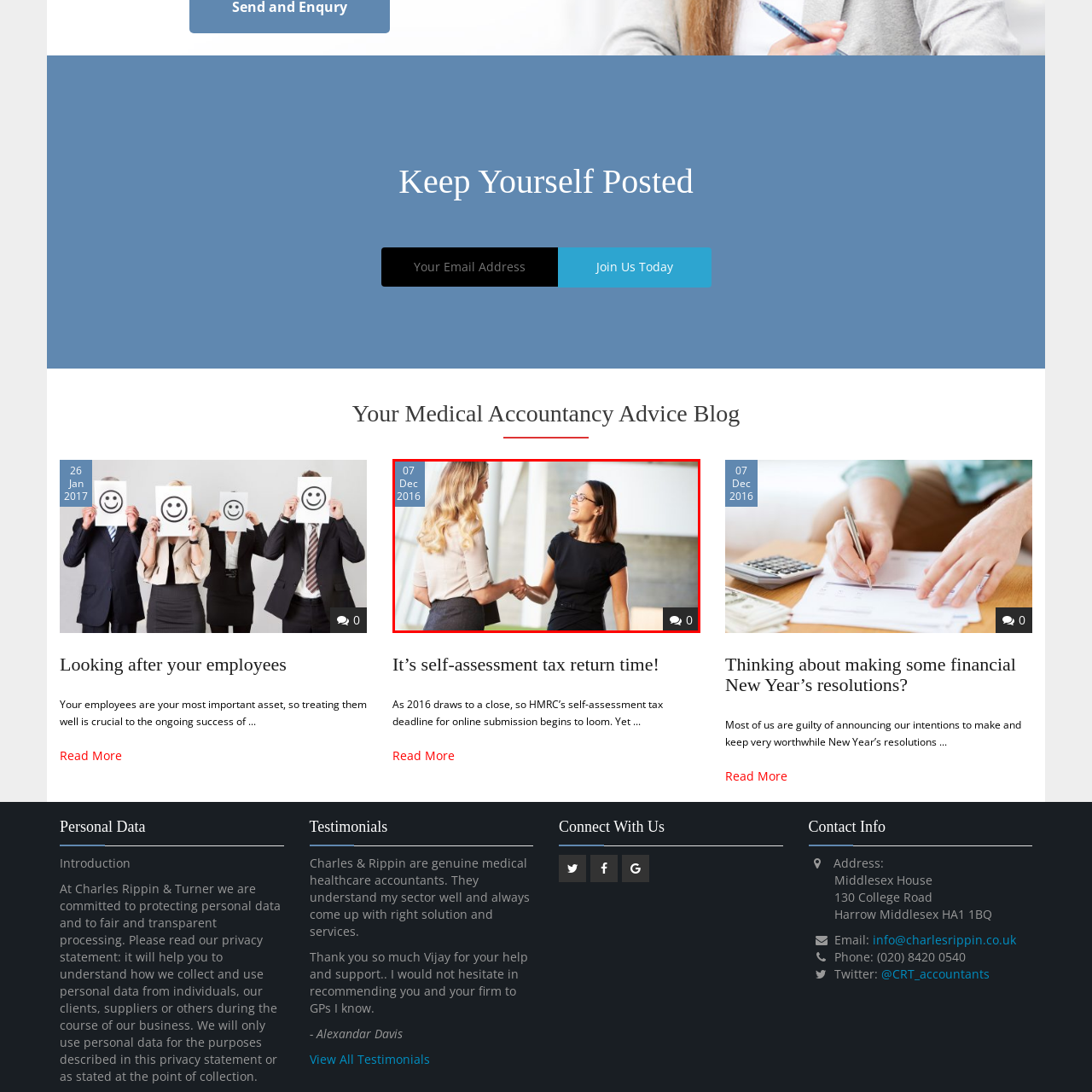What is the color of the woman's hair on the left?
Inspect the image enclosed by the red bounding box and provide a detailed and comprehensive answer to the question.

The woman on the left is described as having long wavy blonde hair, which suggests a confident and approachable demeanor.